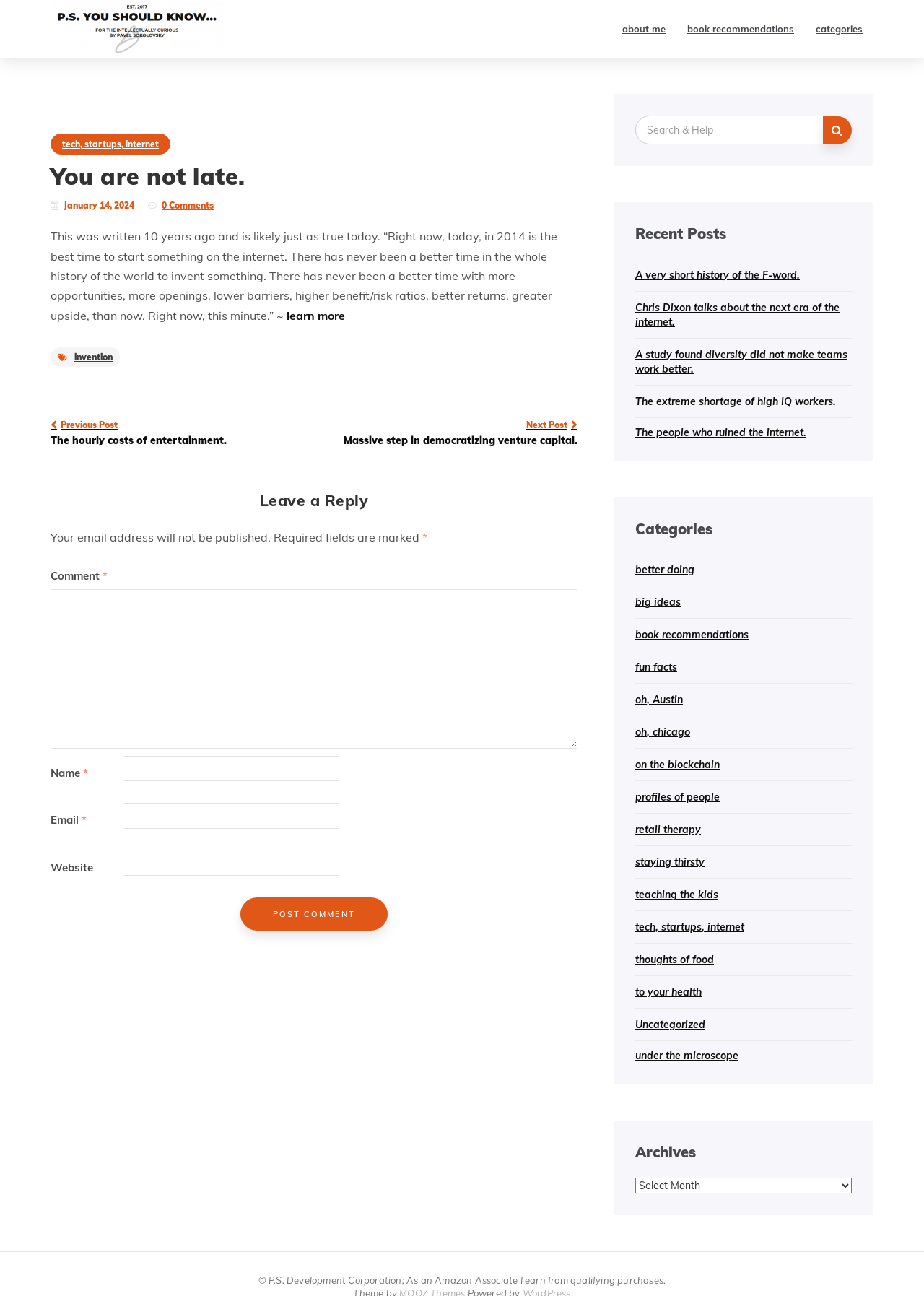Pinpoint the bounding box coordinates for the area that should be clicked to perform the following instruction: "Search for something".

[0.688, 0.089, 0.891, 0.111]